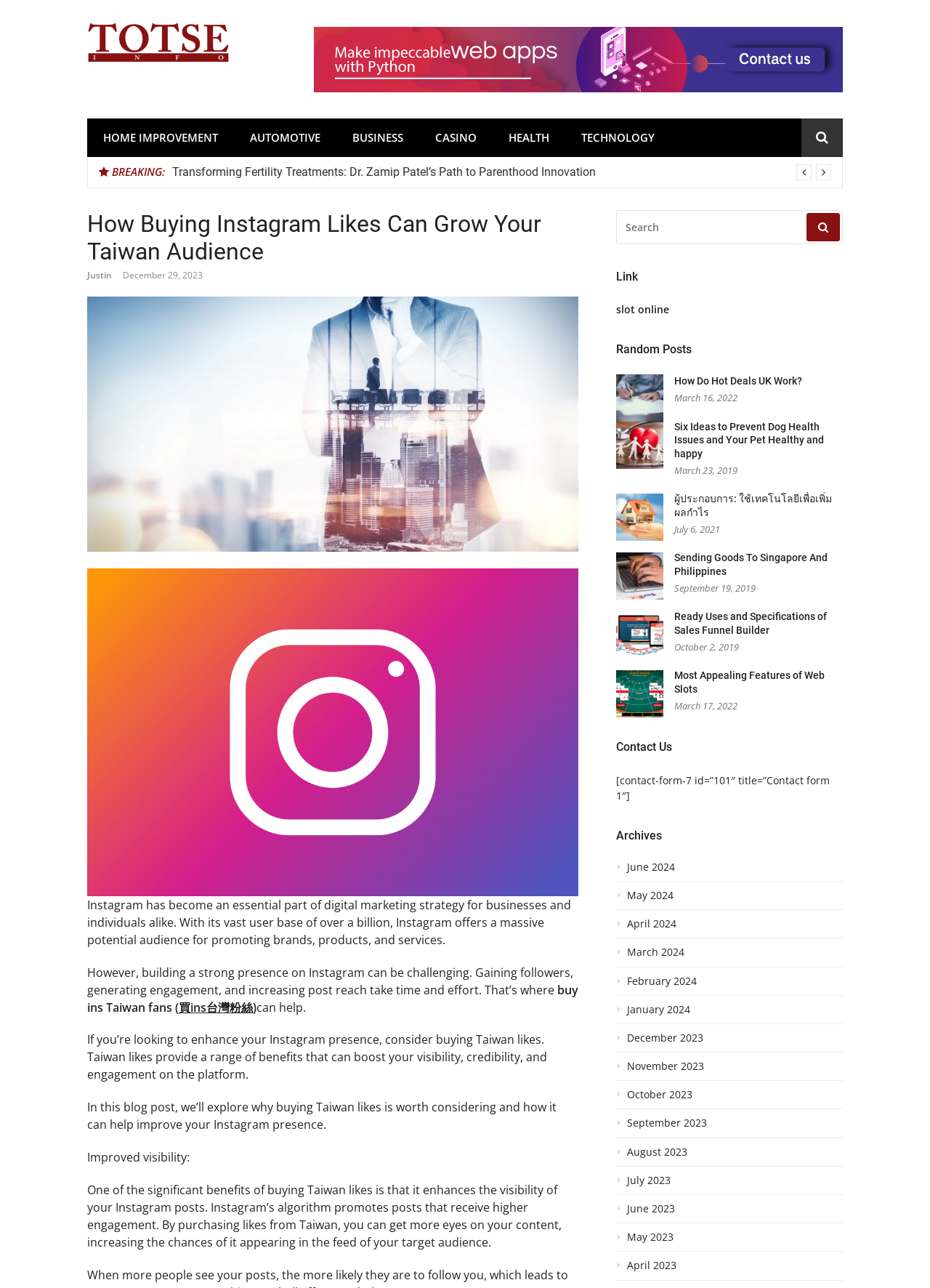Look at the image and give a detailed response to the following question: What is the purpose of buying Taiwan likes on Instagram?

According to the webpage, buying Taiwan likes on Instagram can help increase the visibility of one's posts, making them more likely to appear in the feed of the target audience, and also boost credibility.